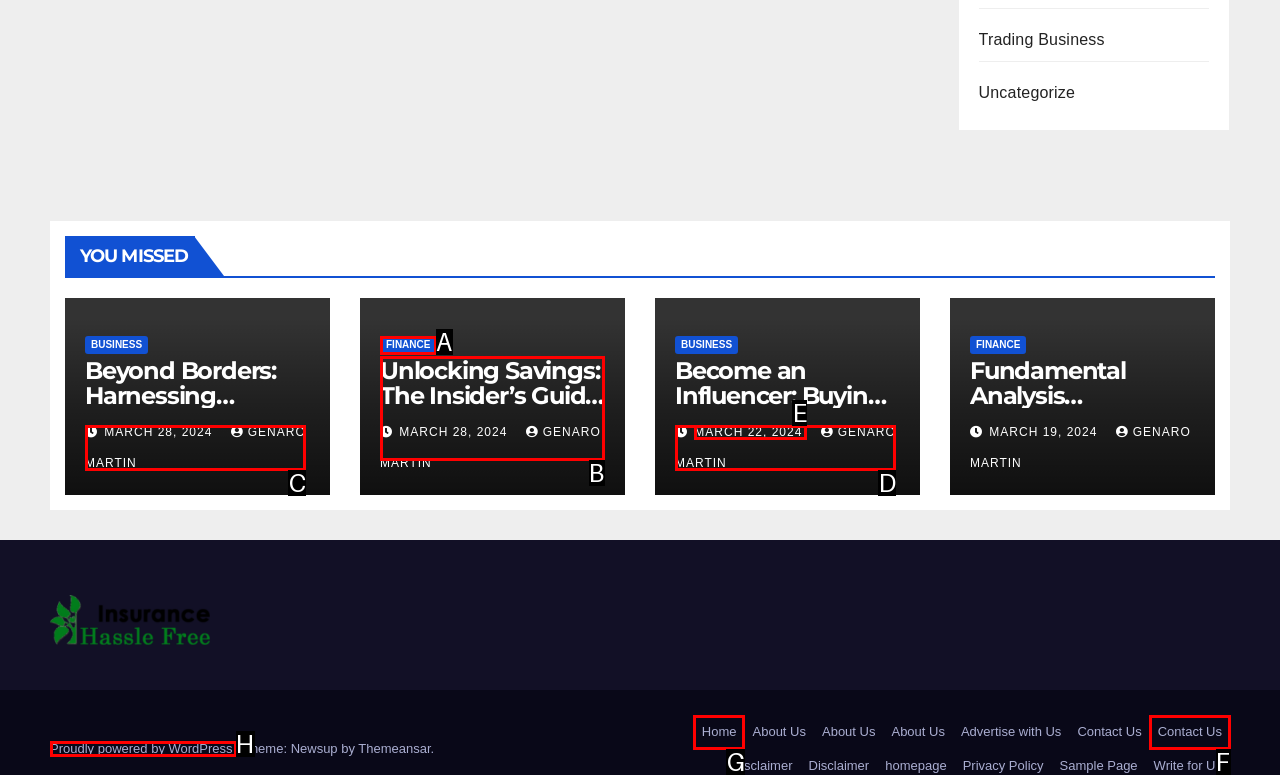Determine which HTML element should be clicked to carry out the following task: Click on the 'Law' link Respond with the letter of the appropriate option.

None